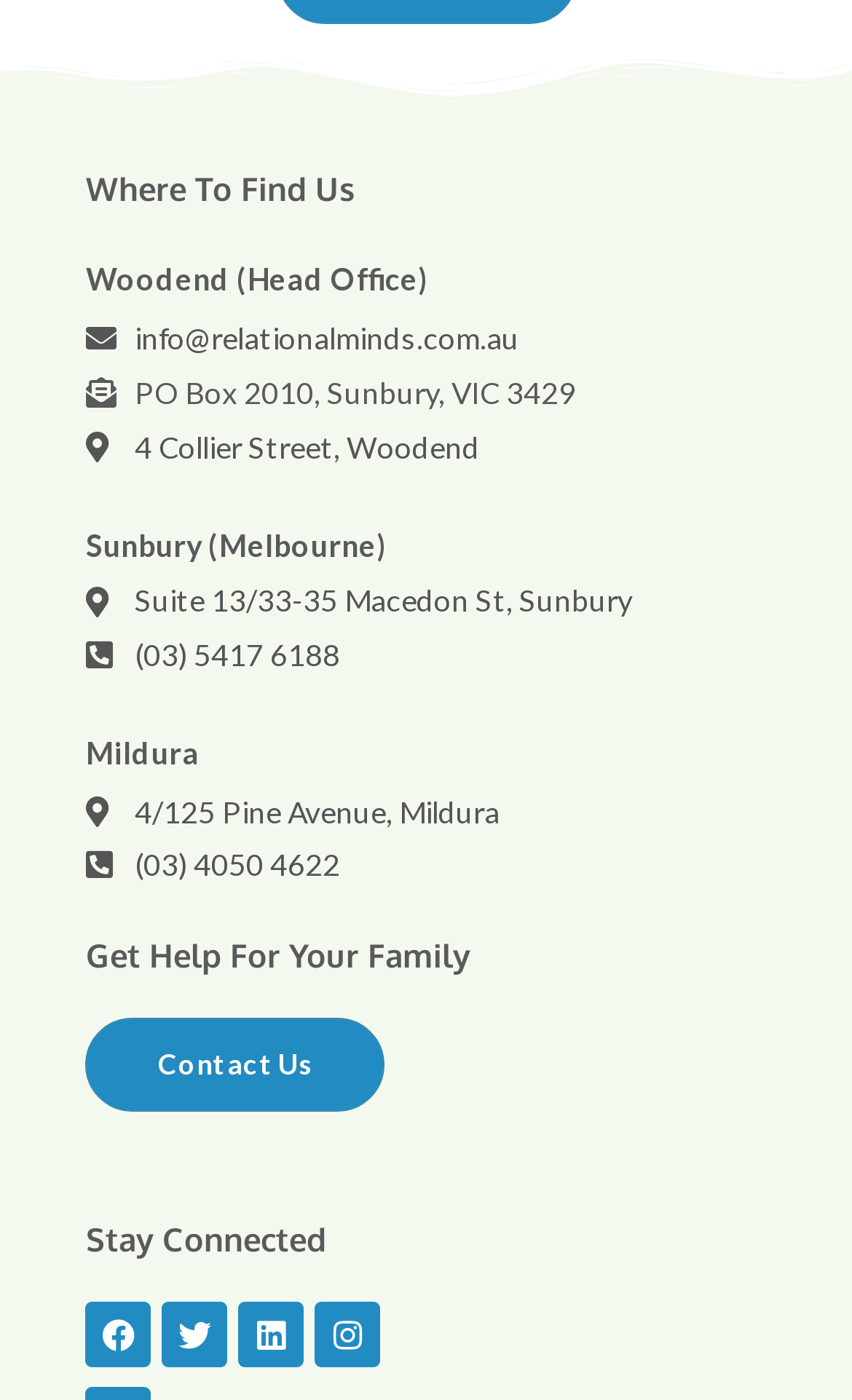Provide the bounding box coordinates of the UI element this sentence describes: "(03) 4050 4622".

[0.101, 0.599, 0.899, 0.638]